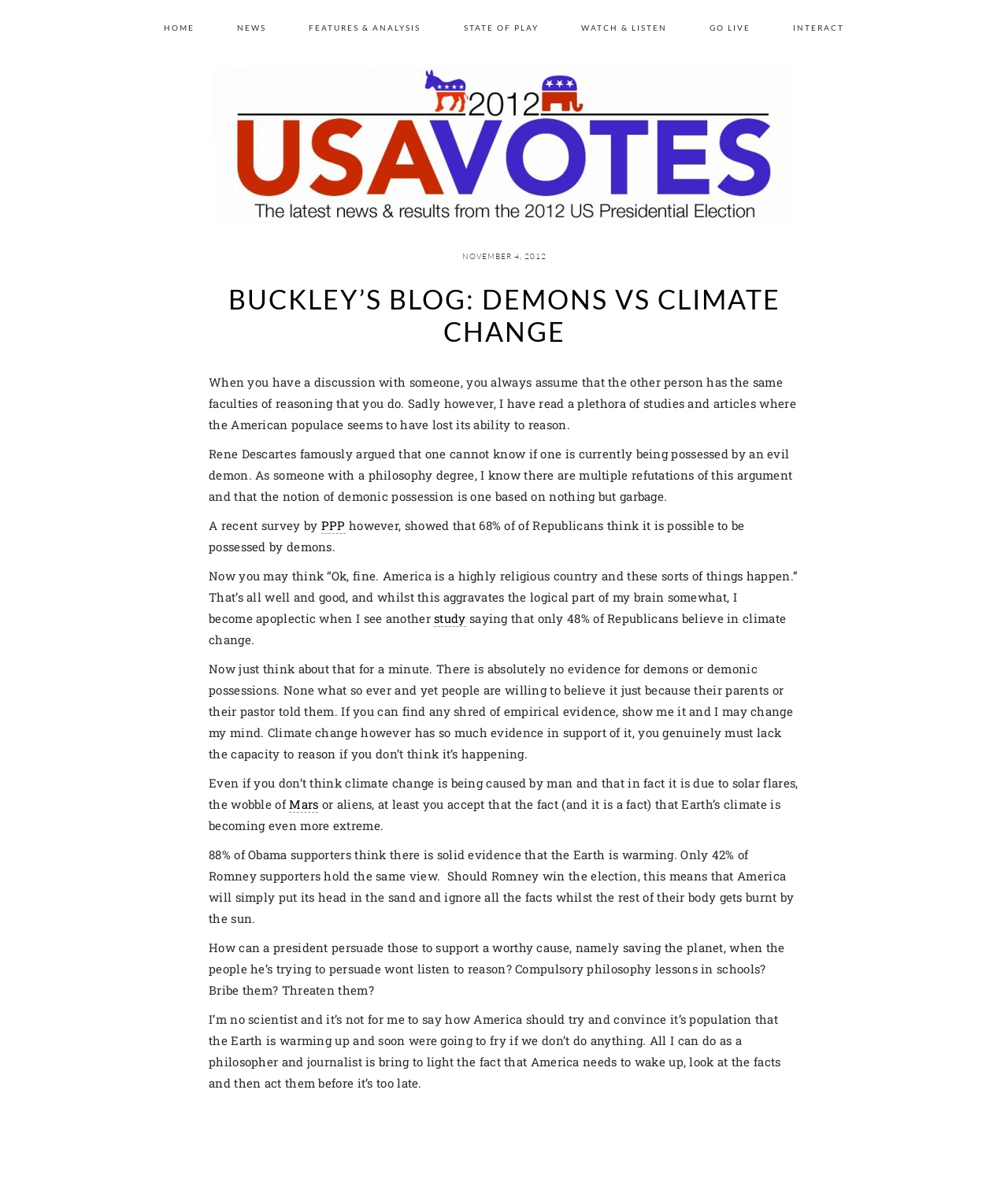Provide the bounding box coordinates of the HTML element described by the text: "State of Play". The coordinates should be in the format [left, top, right, bottom] with values between 0 and 1.

[0.44, 0.0, 0.554, 0.039]